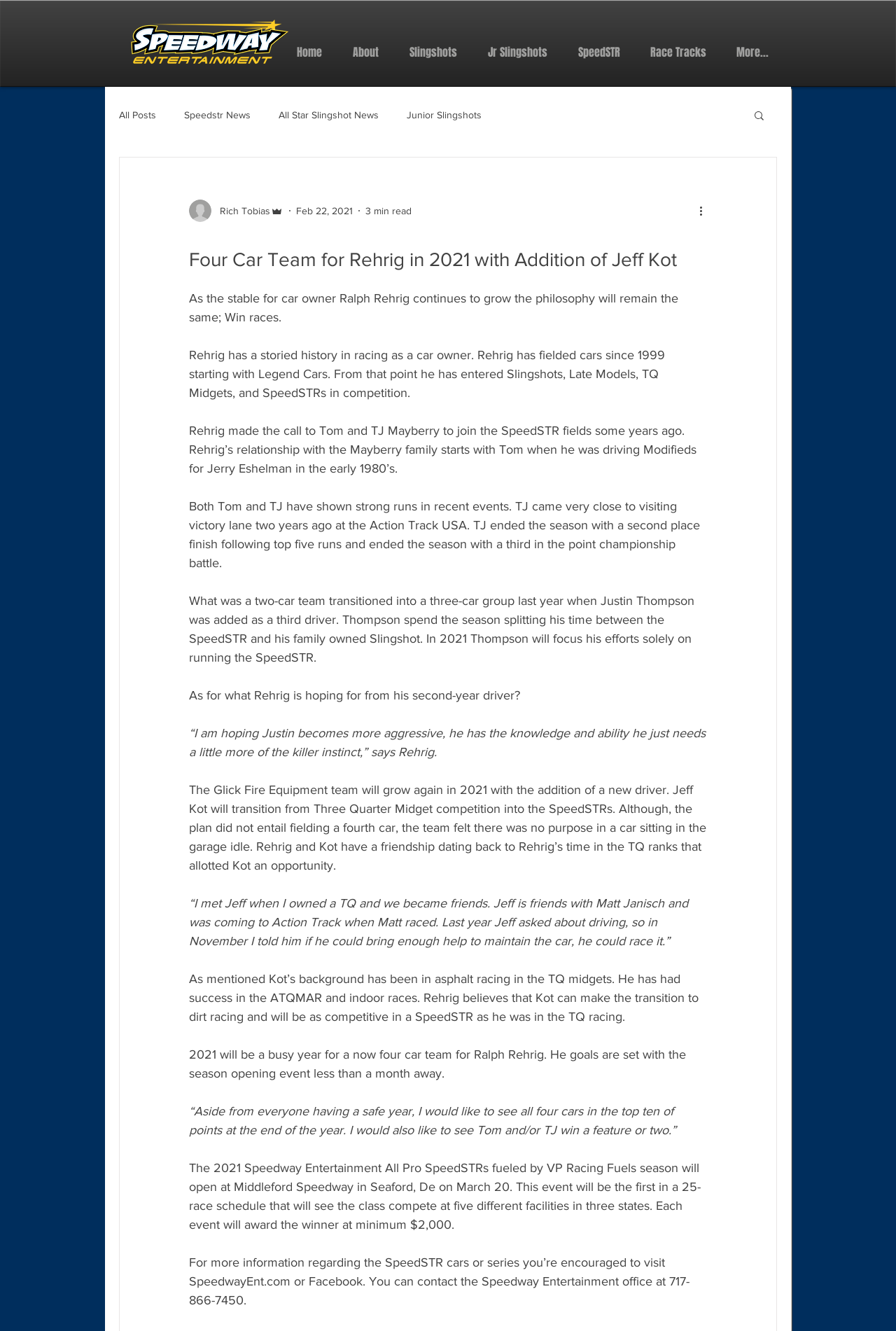What type of cars does Ralph Rehrig own?
Answer the question using a single word or phrase, according to the image.

SpeedSTRs